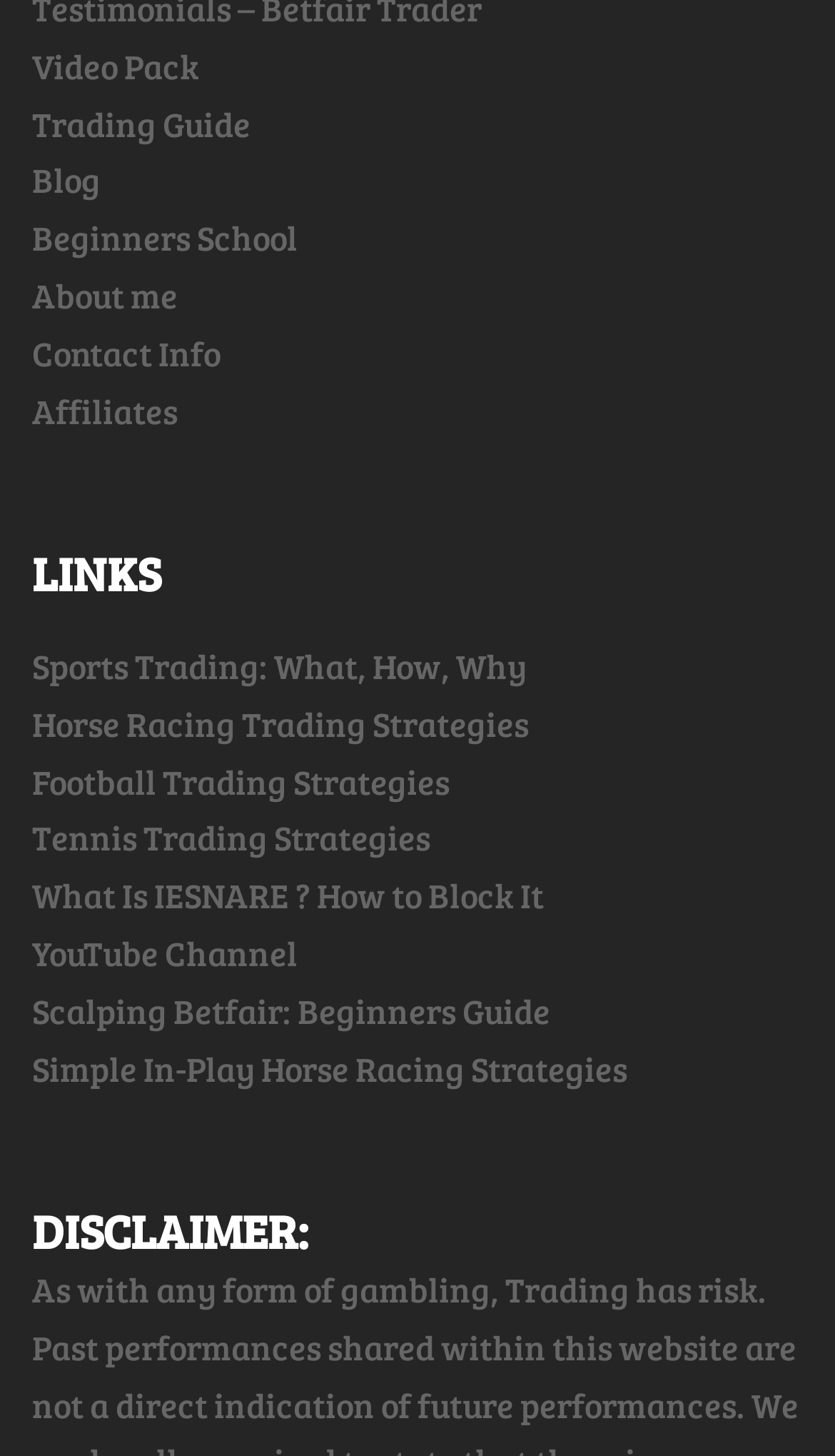Find the bounding box coordinates for the area that must be clicked to perform this action: "Visit the Blog".

[0.038, 0.108, 0.121, 0.139]